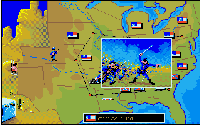Illustrate the image with a detailed caption.

The image showcases a vibrant scene from the video game "North and South," developed by Infogrames. Featured prominently is a colorful map of the United States, highlighting various states marked with flags representative of the Union and the Confederacy. In the center, an intense battle scene is illustrated, with animated figures engaged in combat, vividly capturing the game's humorous and strategic essence. This visual representation encapsulates the game's core theme of reliving the historical battles from the Civil War era, combining strategic resource management with arcade-style action. The game's whimsical art style and engaging gameplay are evident, inviting players to immerse themselves in its unique blend of history and entertainment.